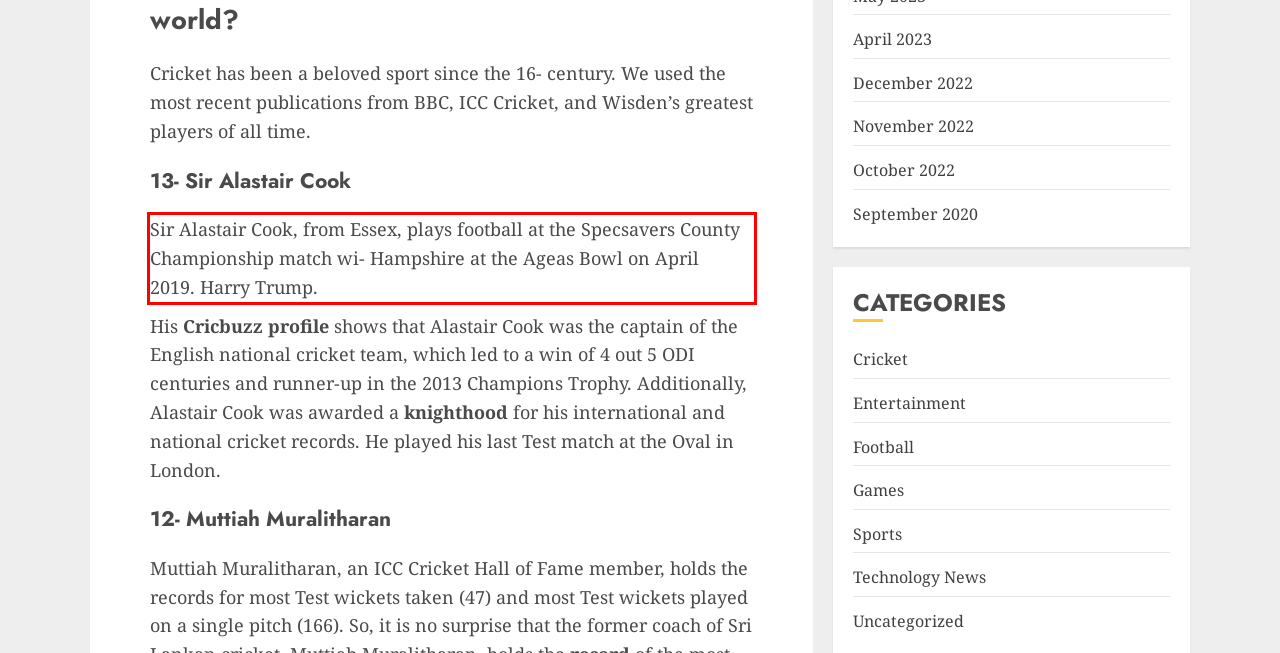Please examine the screenshot of the webpage and read the text present within the red rectangle bounding box.

Sir Alastair Cook, from Essex, plays football at the Specsavers County Championship match wi- Hampshire at the Ageas Bowl on April 2019. Harry Trump.